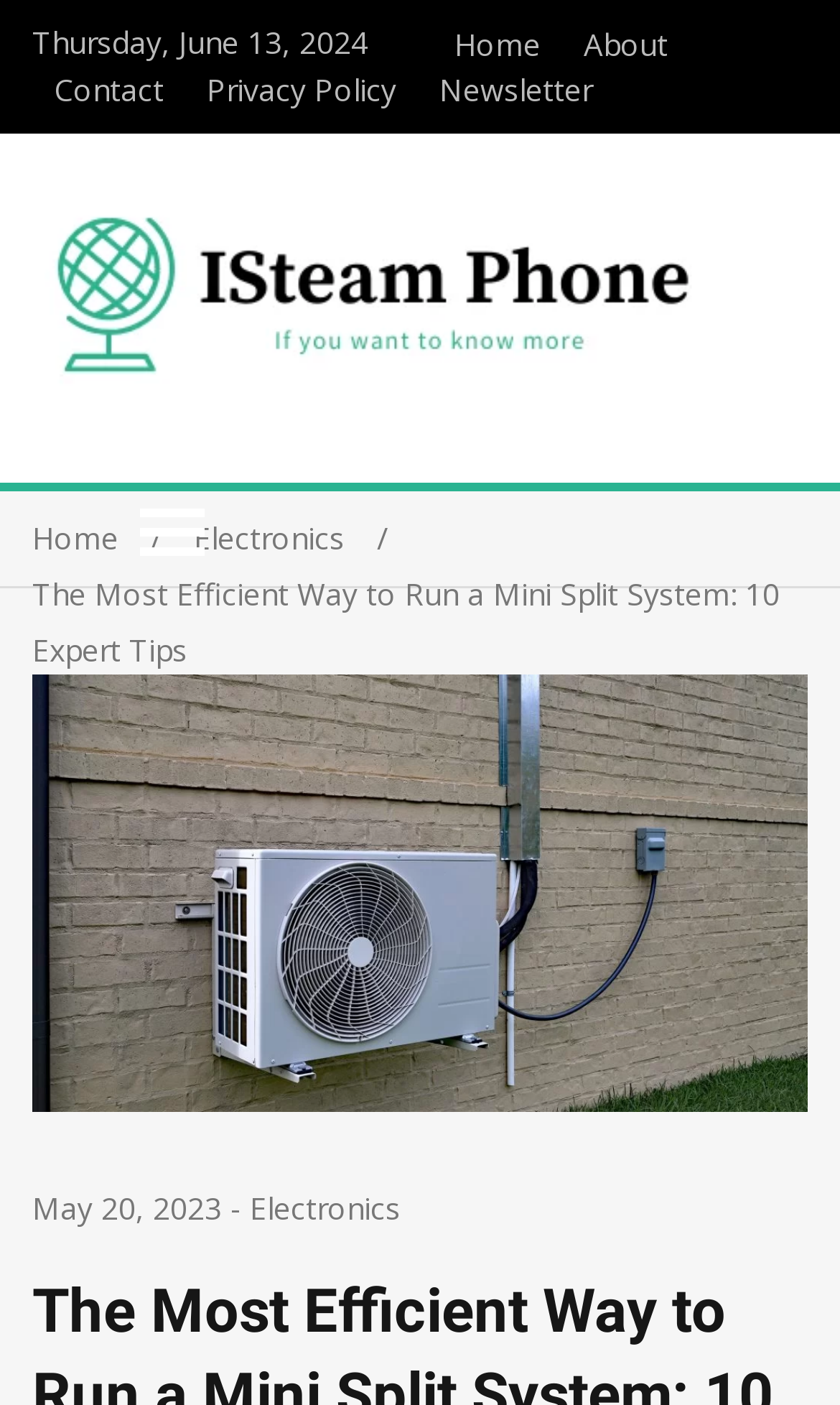Give the bounding box coordinates for the element described by: "May 20, 2023May 30, 2023".

[0.038, 0.845, 0.264, 0.875]